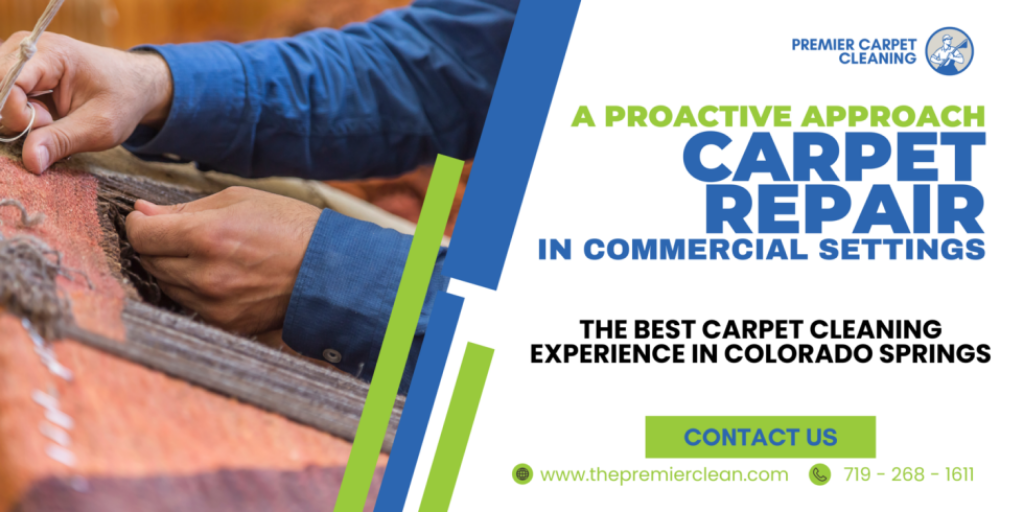Give a comprehensive caption for the image.

The image showcases a close-up view of hands expertly engaged in carpet repair, highlighting the intricate work involved in maintaining the quality of carpets in commercial settings. The background features warm tones that contrast with the detailed blue shirt of the individual, emphasizing their focused effort. Prominently displayed on the right side are bold and dynamic text elements that state "A Proactive Approach," "CARPET REPAIR," and "in Commercial Settings." Beneath these phrases, a tagline reads "THE BEST CARPET CLEANING EXPERIENCE IN COLORADO SPRINGS," signifying high-quality service. The image is framed with green and blue graphic elements, adding a modern touch. A call to action invites viewers to contact Premier Carpet Cleaning, further promoting their services.